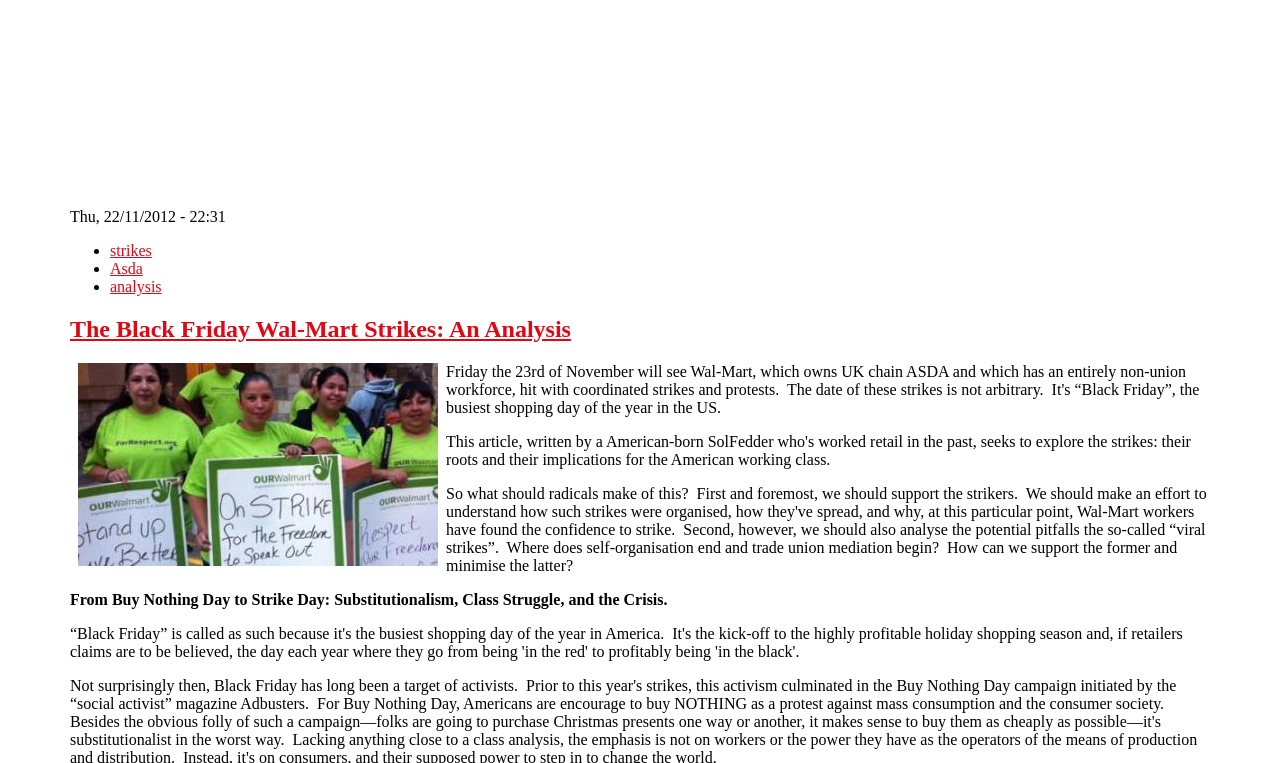Generate a comprehensive description of the webpage.

The webpage is about the Solidarity Federation, a section of the International Workers Association. At the top left, there is a link to "Skip to main content". Below it, on the left side, is a date "Thu, 22/11/2012 - 22:31". 

To the right of the date, there is a list of links, each preceded by a bullet point. The links are "strikes", "Asda", and "analysis". 

Below the list, there is a heading "The Black Friday Wal-Mart Strikes: An Analysis", which is also a link. Underneath the heading, there is a paragraph of text "From Buy Nothing Day to Strike Day: Substitutionalism, Class Struggle, and the Crisis."